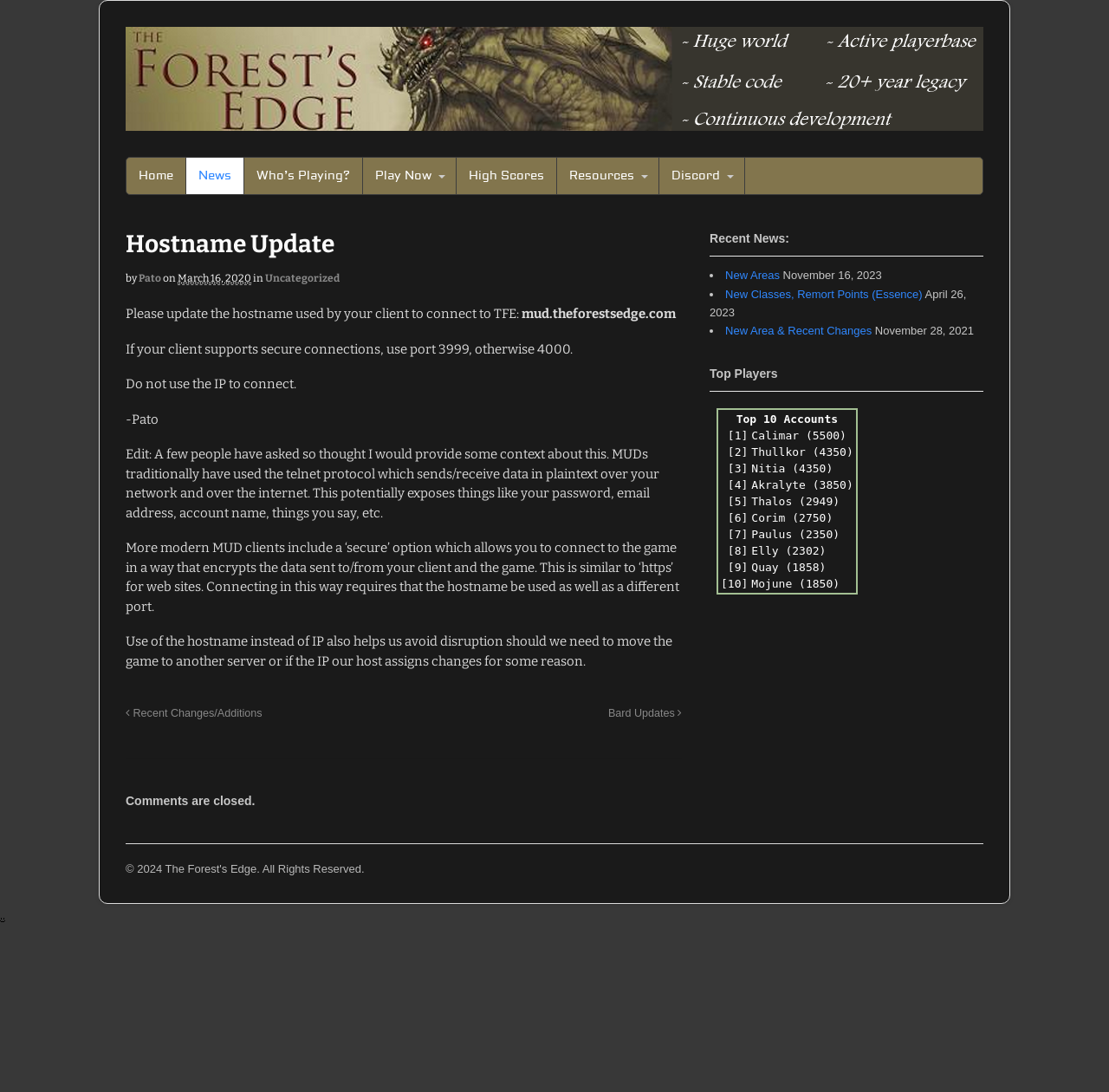Respond with a single word or phrase for the following question: 
What is the purpose of using a secure connection?

To encrypt data